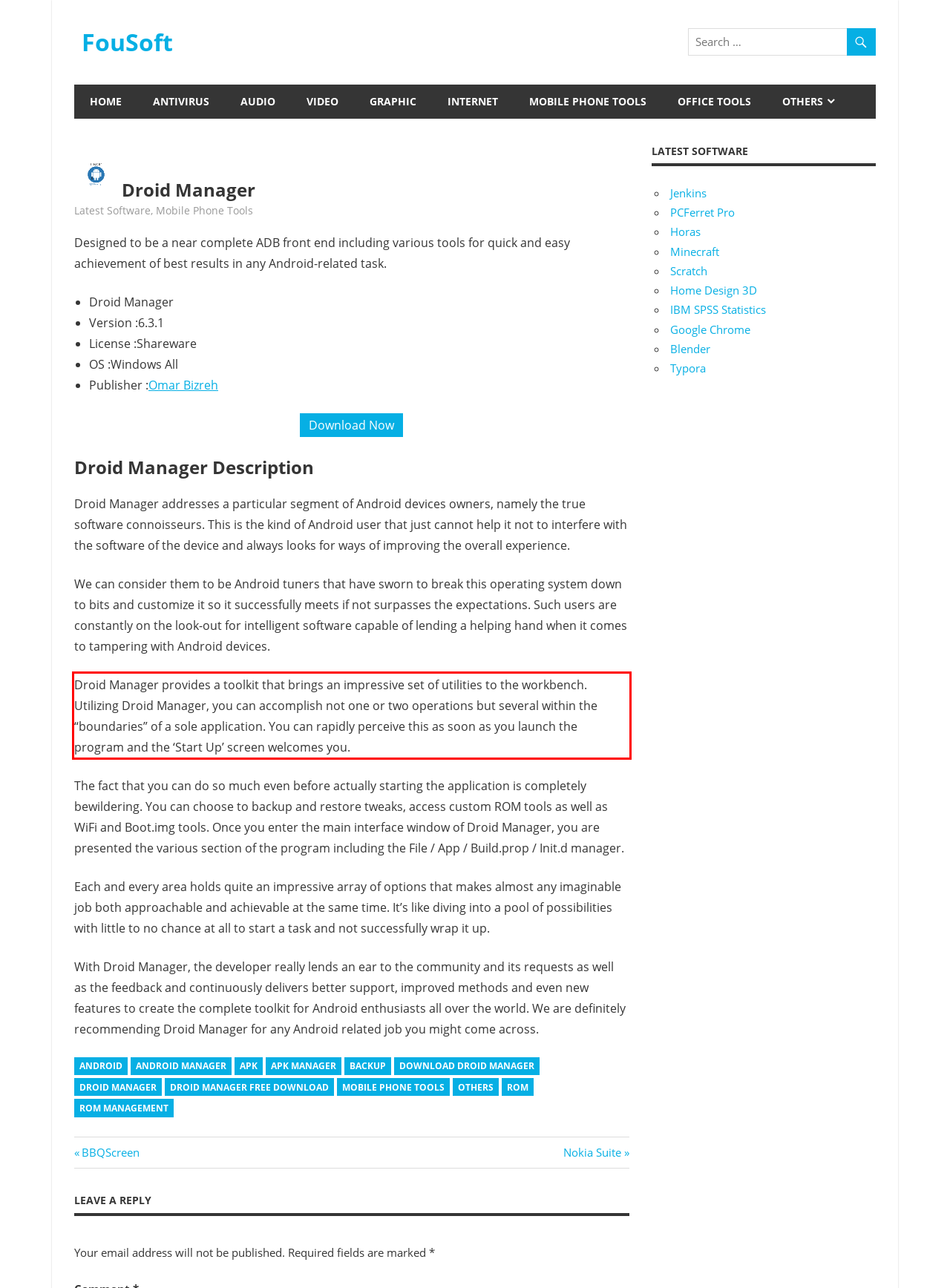Please examine the screenshot of the webpage and read the text present within the red rectangle bounding box.

Droid Manager provides a toolkit that brings an impressive set of utilities to the workbench. Utilizing Droid Manager, you can accomplish not one or two operations but several within the “boundaries” of a sole application. You can rapidly perceive this as soon as you launch the program and the ‘Start Up’ screen welcomes you.